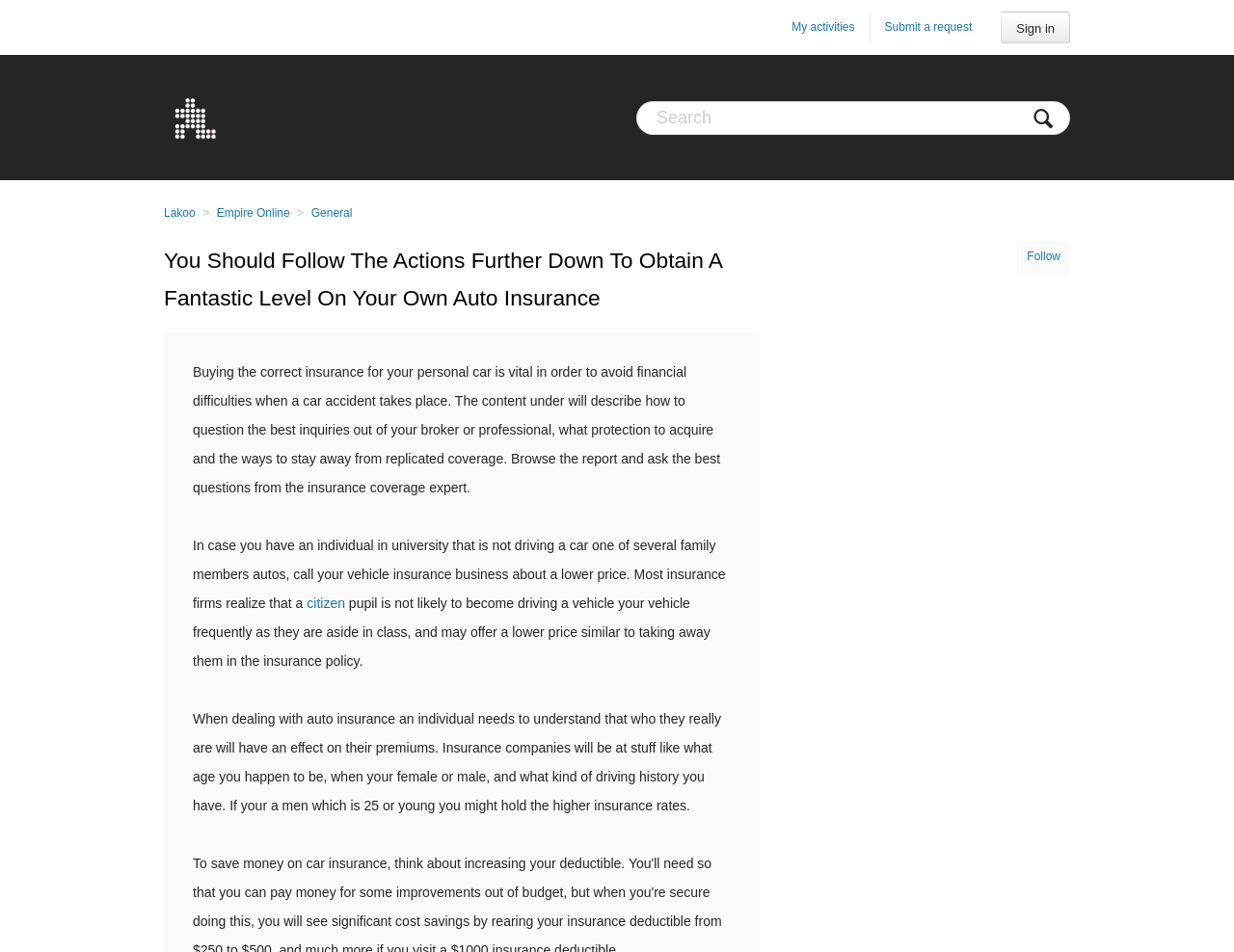Refer to the screenshot and answer the following question in detail:
What factors can affect auto insurance premiums?

According to the webpage, insurance companies consider various factors when determining auto insurance premiums, including the individual's age, gender, and driving history. For example, a male who is 25 or younger may have higher insurance rates.